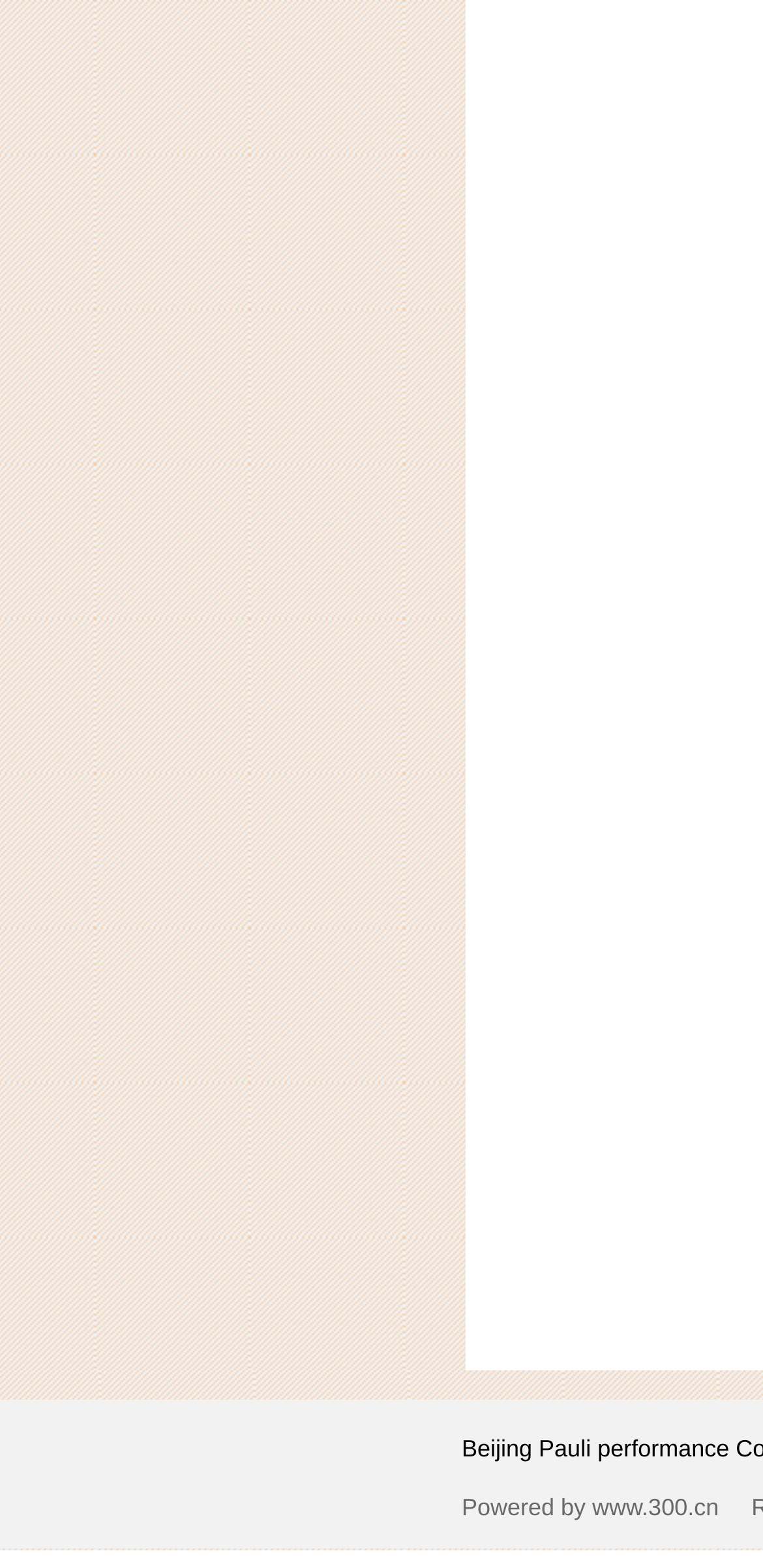Identify and provide the bounding box coordinates of the UI element described: "Powered by www.300.cn". The coordinates should be formatted as [left, top, right, bottom], with each number being a float between 0 and 1.

[0.605, 0.952, 0.942, 0.969]